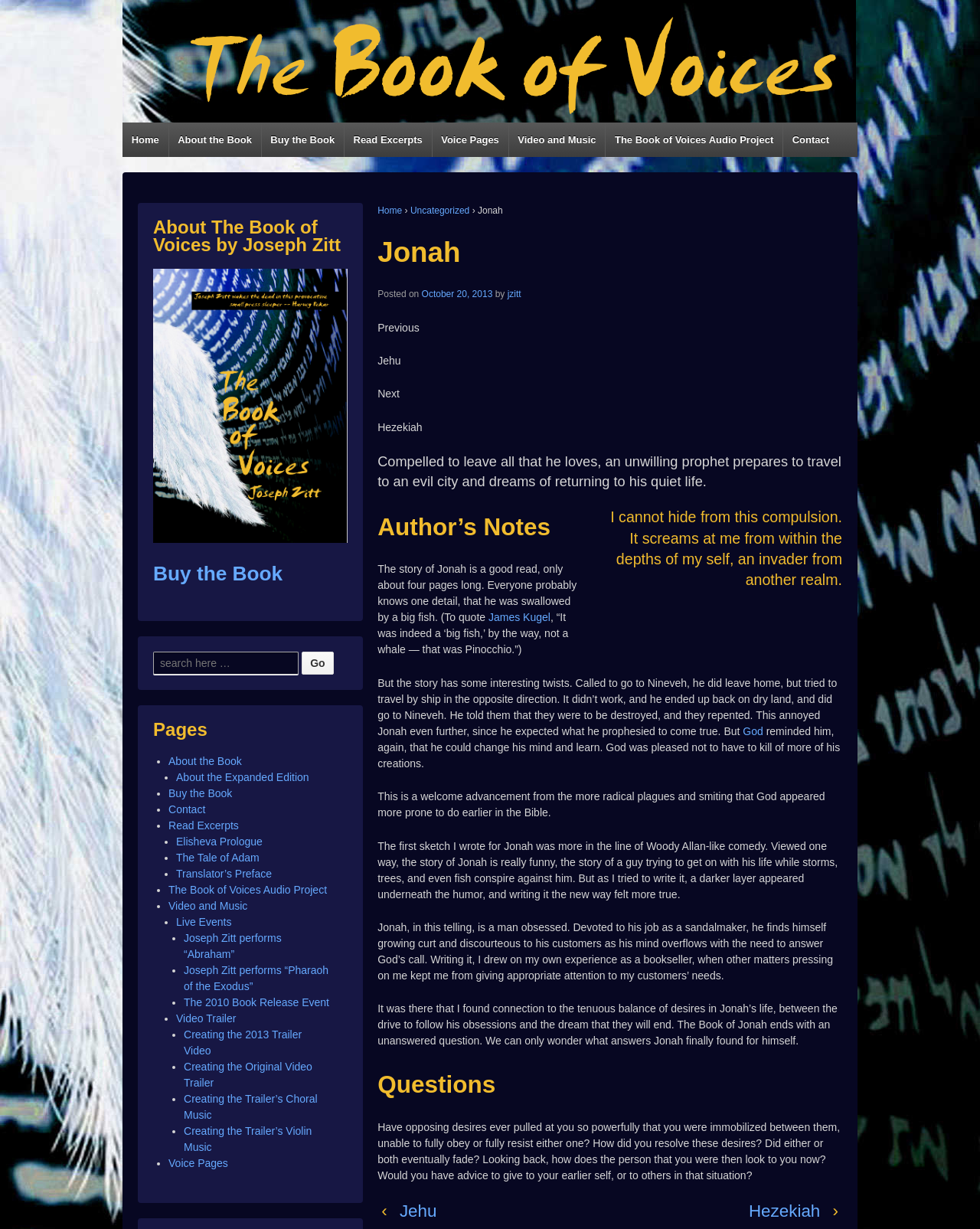What is the name of the prophet in the story?
Using the image, give a concise answer in the form of a single word or short phrase.

Jonah